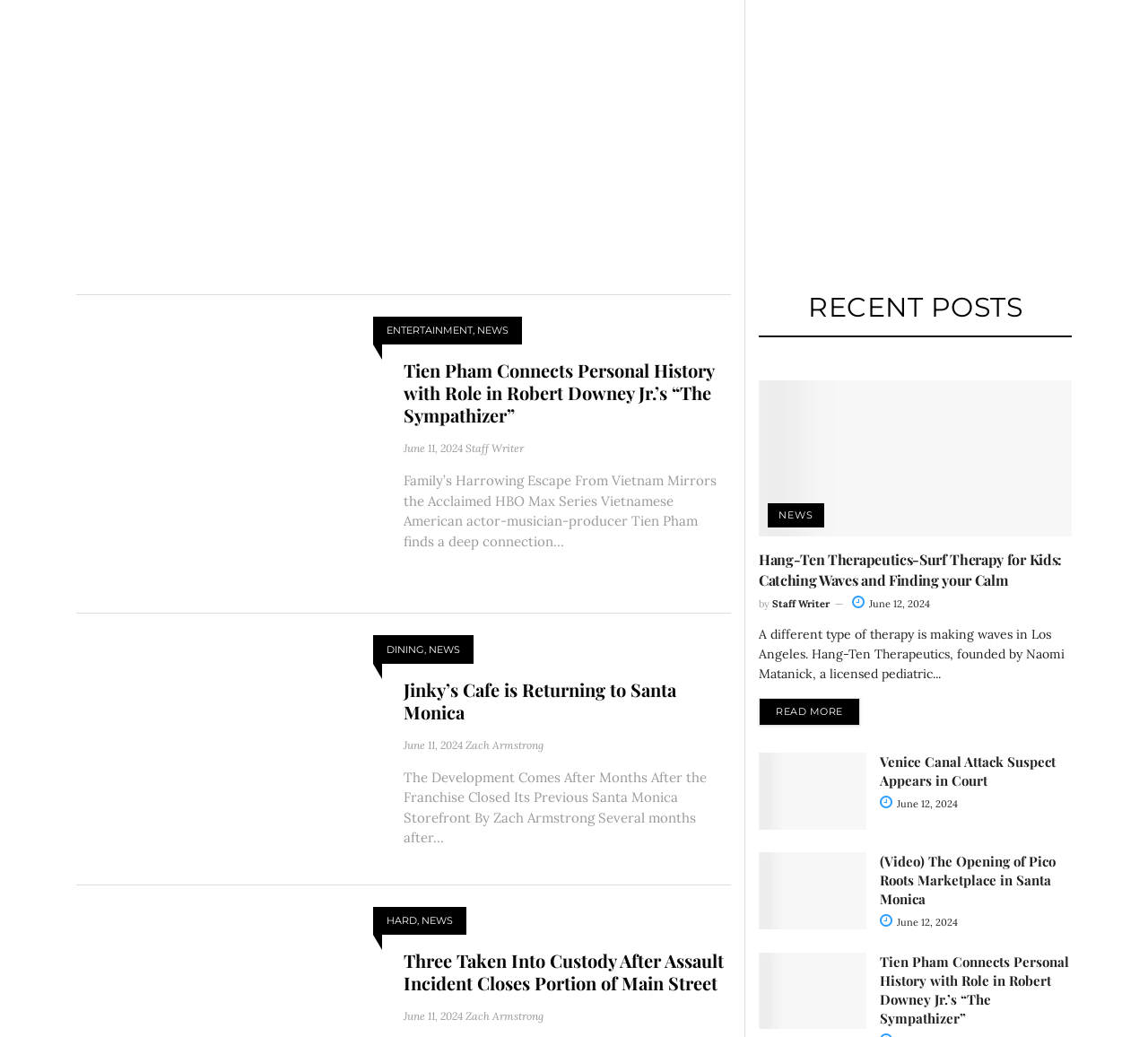Who is the author of the article 'Jinky’s Cafe is Returning to Santa Monica'?
Look at the image and respond to the question as thoroughly as possible.

The author of the article 'Jinky’s Cafe is Returning to Santa Monica' can be determined by looking at the link 'Zach Armstrong' which is located below the article title.